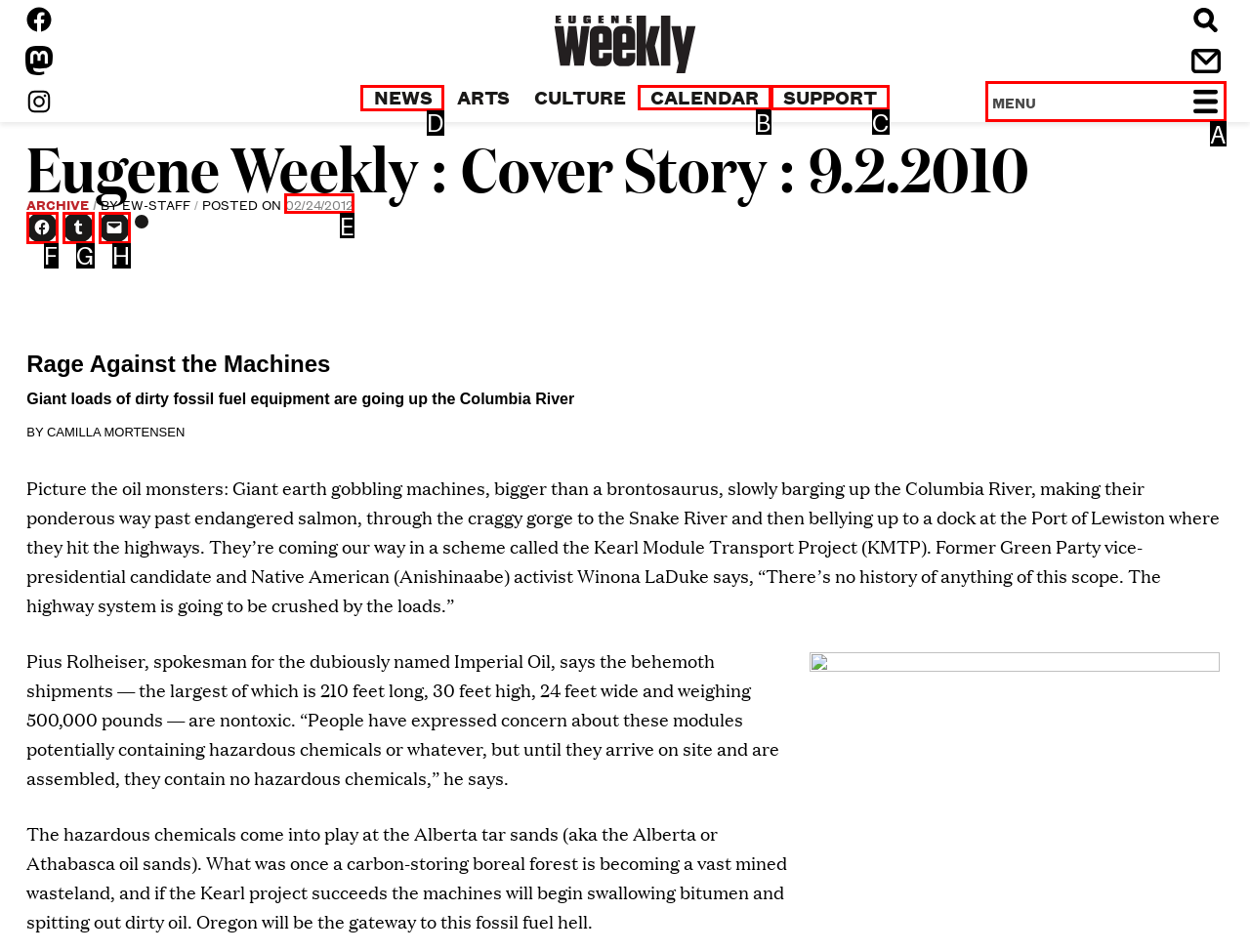Identify the HTML element to click to fulfill this task: Click on the NEWS link
Answer with the letter from the given choices.

D